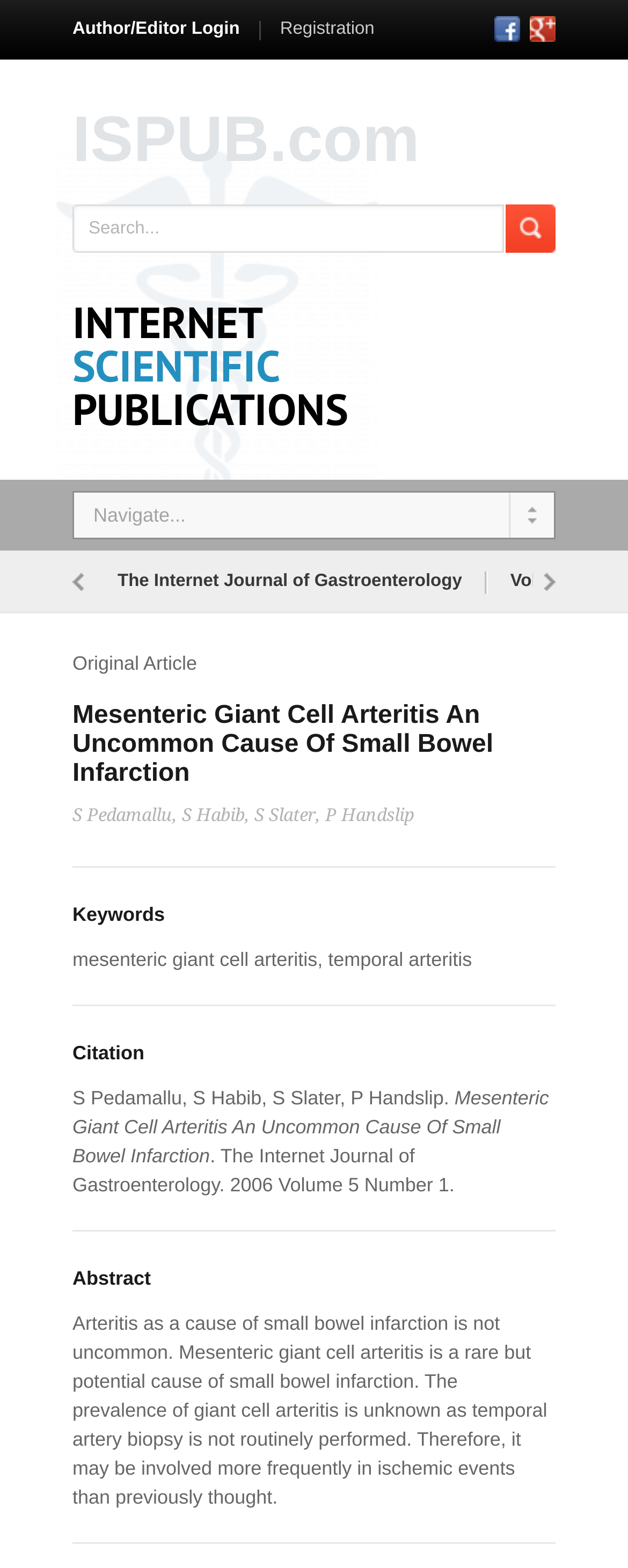What is the name of the journal?
Can you provide a detailed and comprehensive answer to the question?

I found the name of the journal by looking at the link element that contains the text 'The Internet Journal of Gastroenterology'.